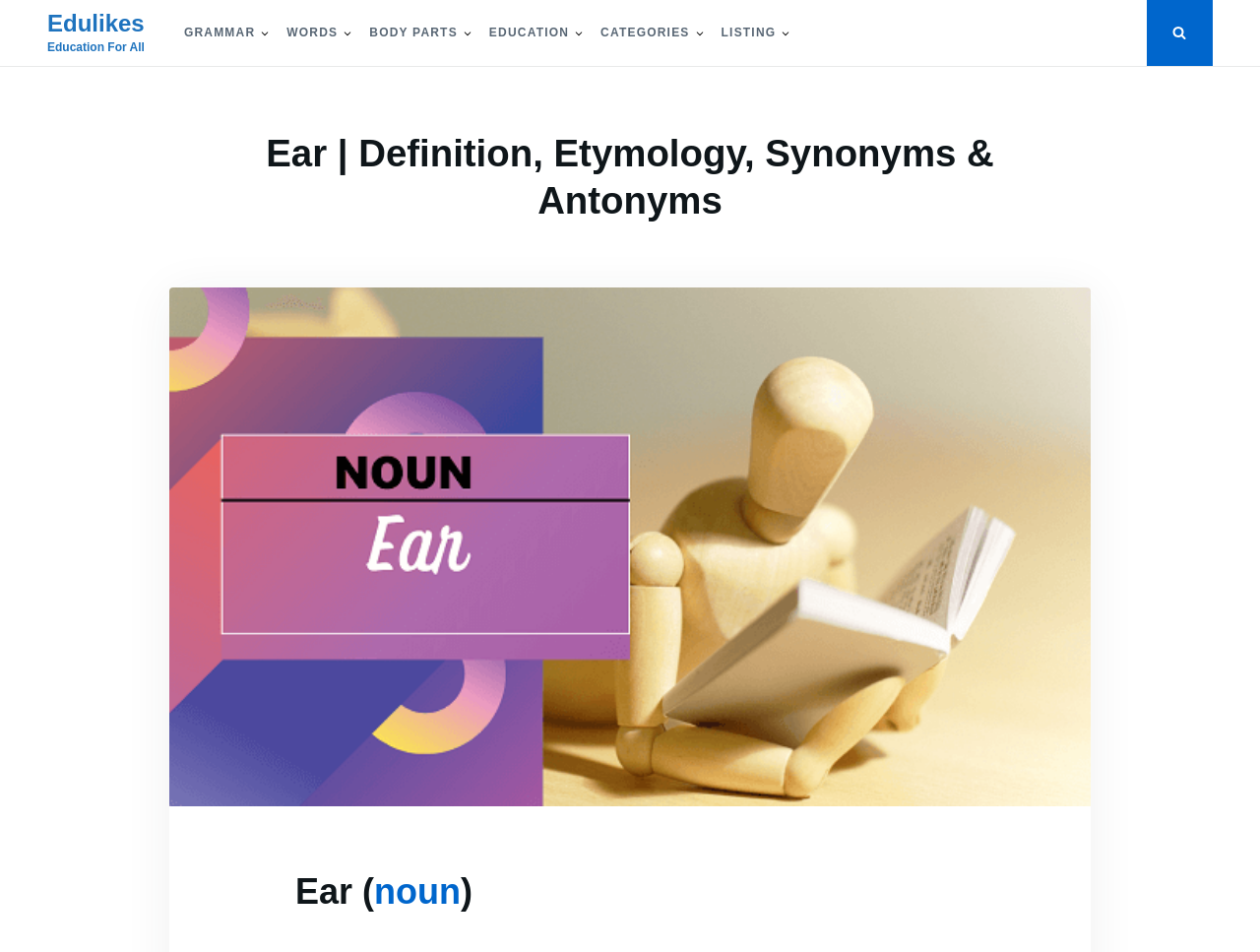What is the purpose of the search box?
Use the screenshot to answer the question with a single word or phrase.

Search for terms